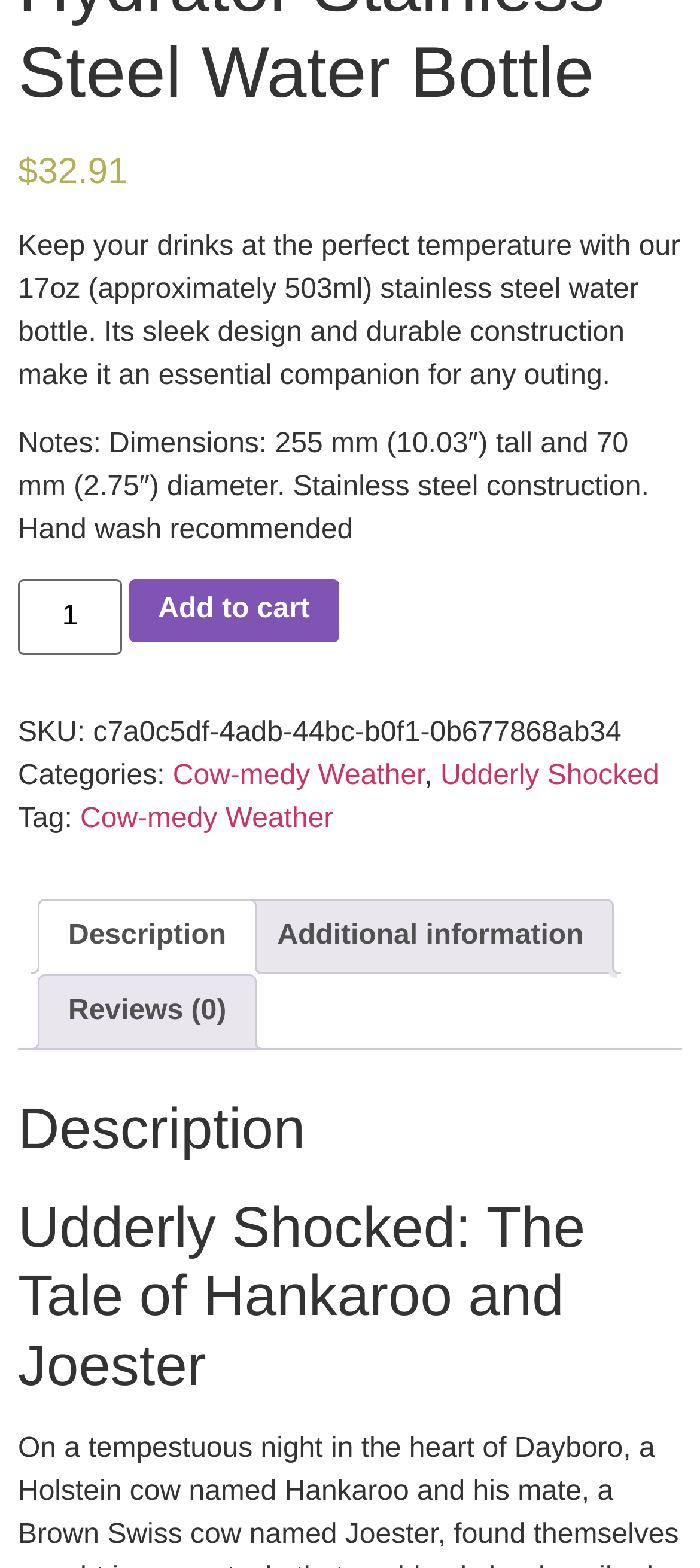What is the diameter of the water bottle?
Refer to the image and provide a concise answer in one word or phrase.

70 mm